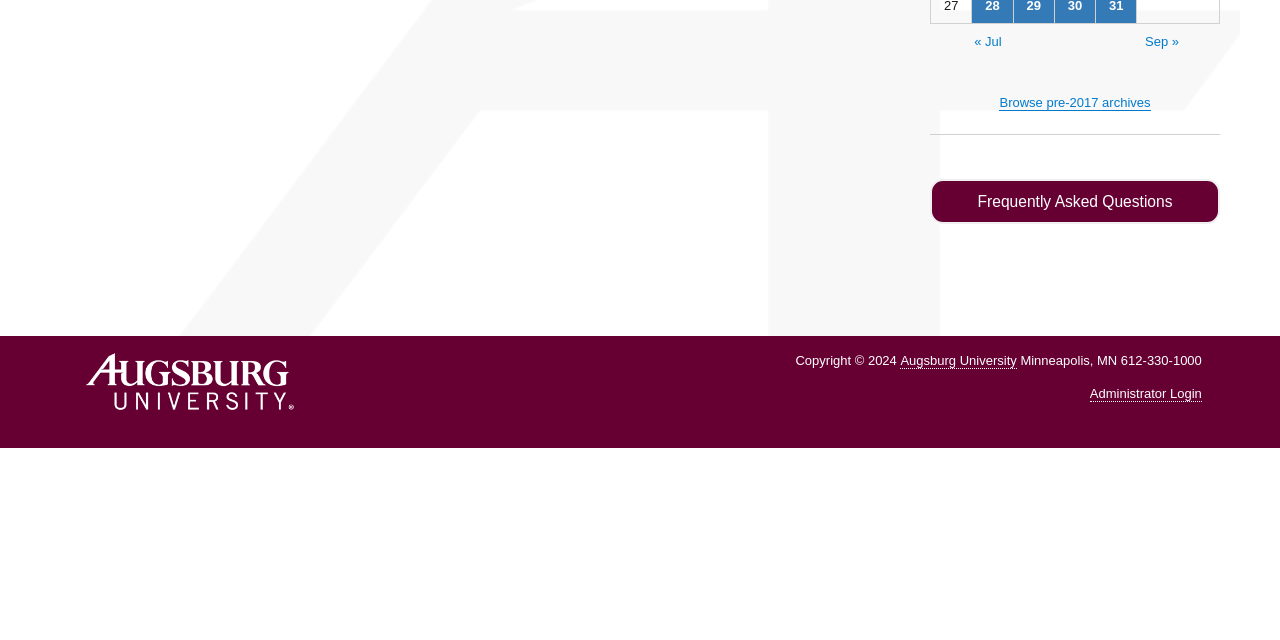Find the bounding box coordinates of the UI element according to this description: "Sep »".

[0.895, 0.053, 0.921, 0.077]